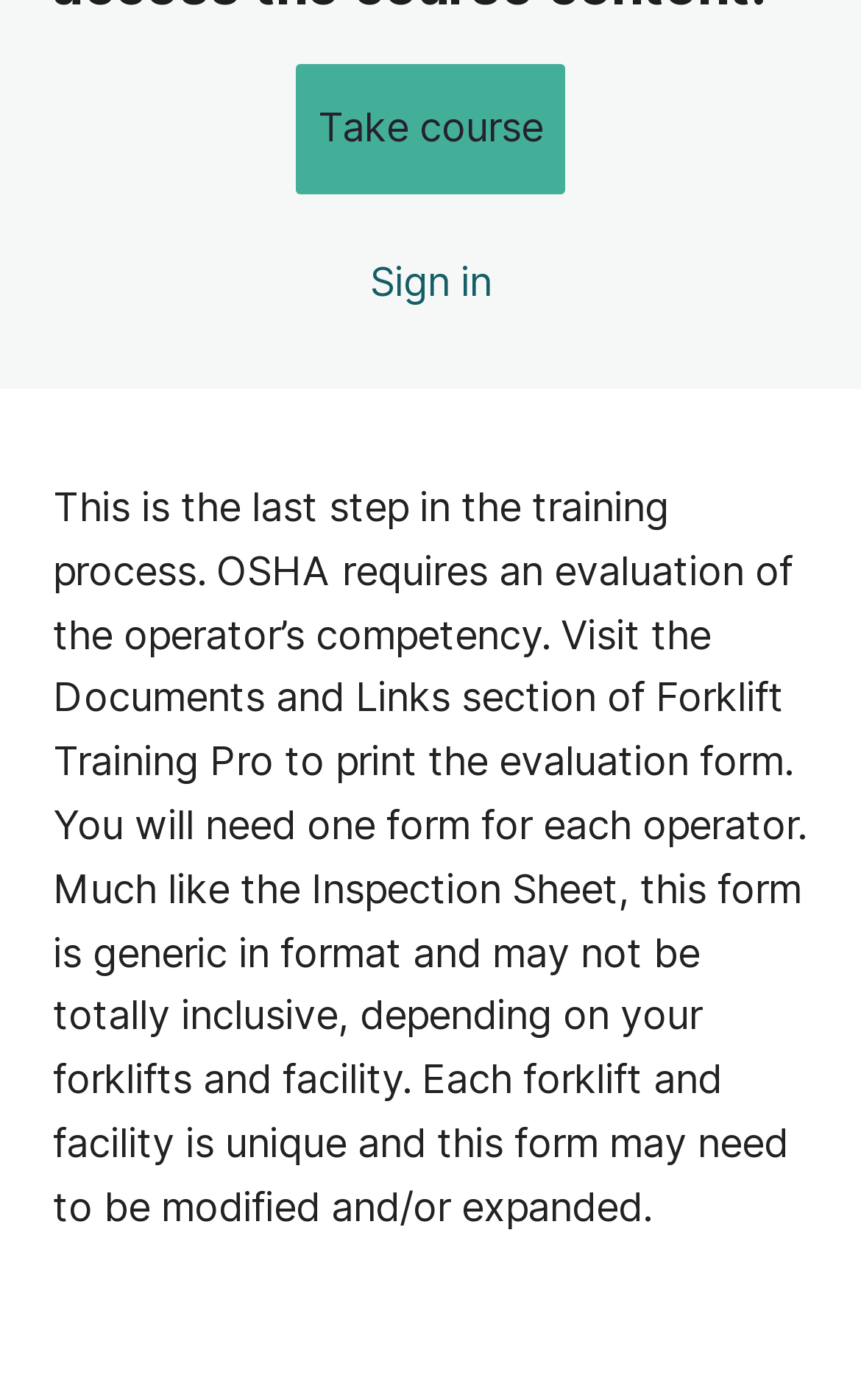Locate the UI element that matches the description Vehicle Inspection and Maintenance in the webpage screenshot. Return the bounding box coordinates in the format (top-left x, top-left y, bottom-right x, bottom-right y), with values ranging from 0 to 1.

[0.062, 0.155, 0.938, 0.181]